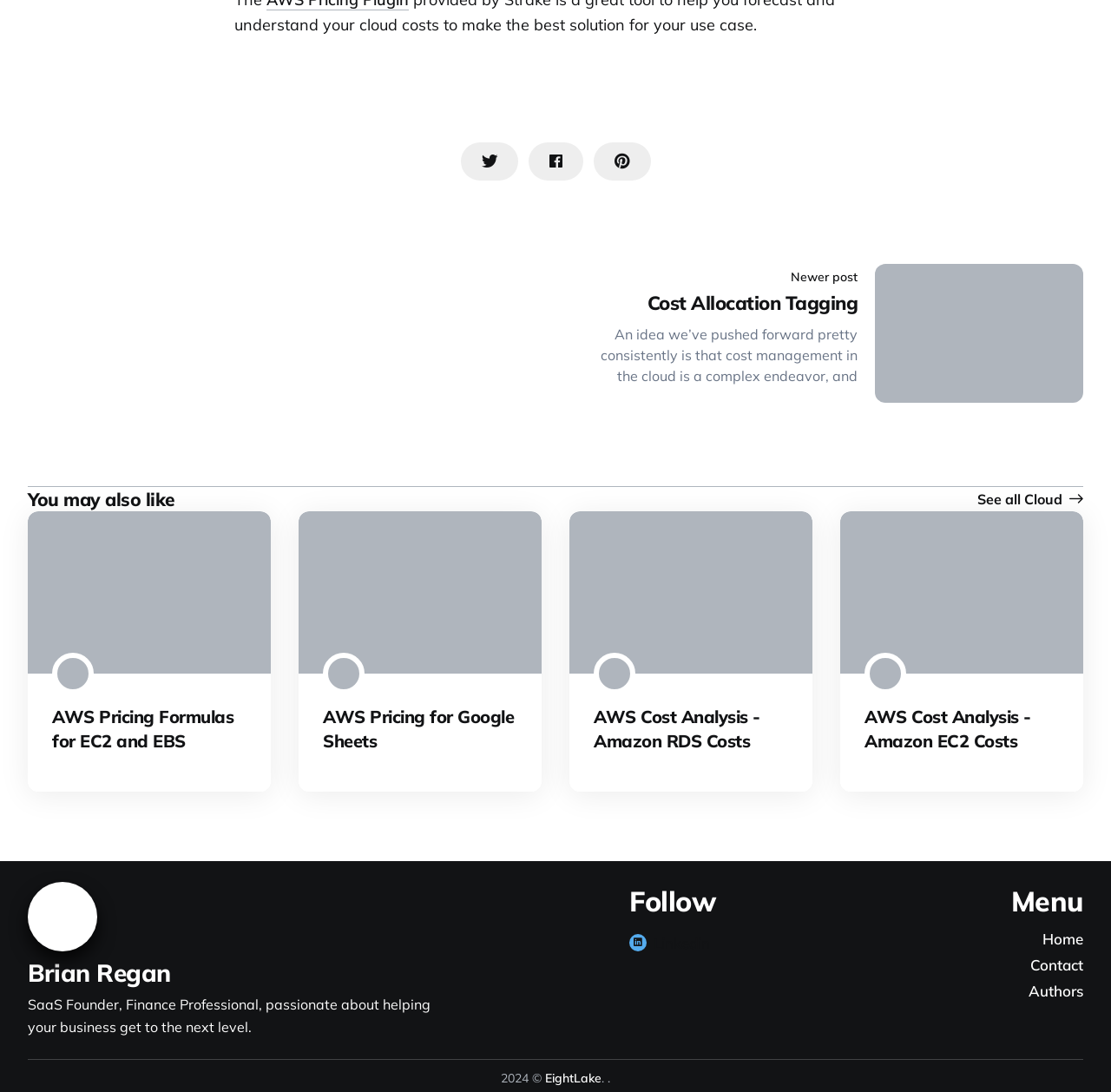What is the author's profession?
Kindly give a detailed and elaborate answer to the question.

I found the author's profession by reading the static text element that describes the author as 'SaaS Founder, Finance Professional' which is located below the author's name.